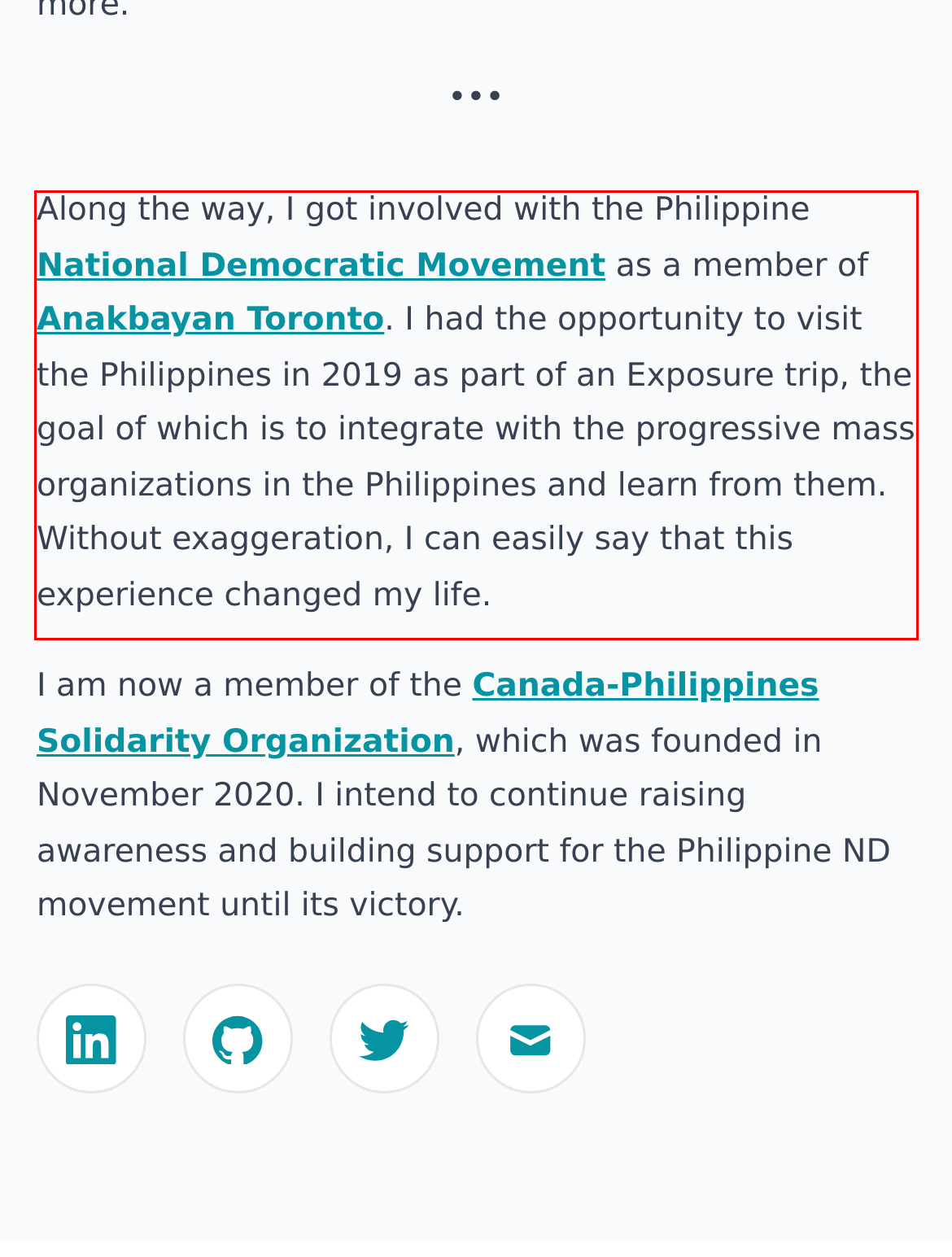Using the provided screenshot of a webpage, recognize and generate the text found within the red rectangle bounding box.

Along the way, I got involved with the Philippine National Democratic Movement as a member of Anakbayan Toronto. I had the opportunity to visit the Philippines in 2019 as part of an Exposure trip, the goal of which is to integrate with the progressive mass organizations in the Philippines and learn from them. Without exaggeration, I can easily say that this experience changed my life.